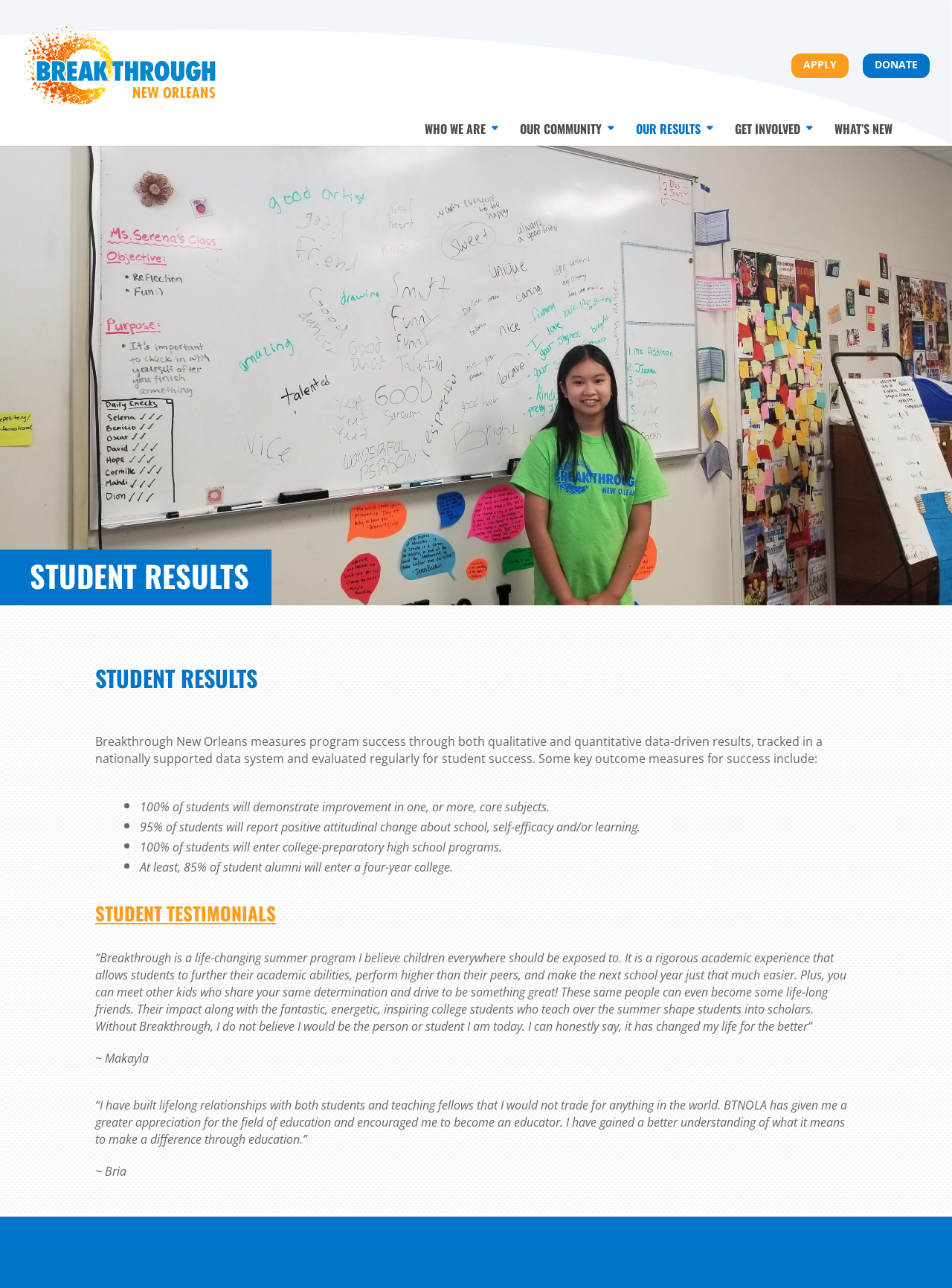Given the description: "alt="Breakthrough New Orleans"", determine the bounding box coordinates of the UI element. The coordinates should be formatted as four float numbers between 0 and 1, [left, top, right, bottom].

[0.026, 0.04, 0.234, 0.052]